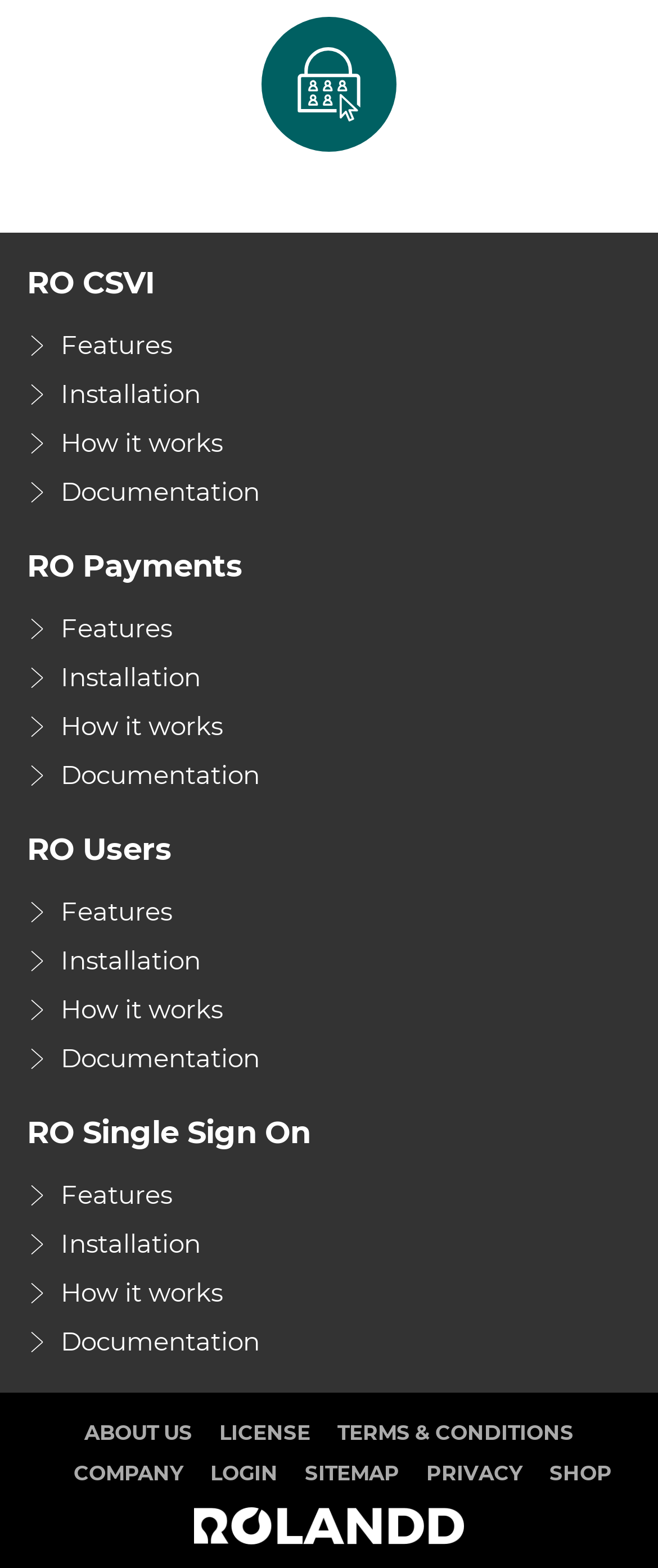How many sections are there on the webpage?
Look at the image and answer the question with a single word or phrase.

5